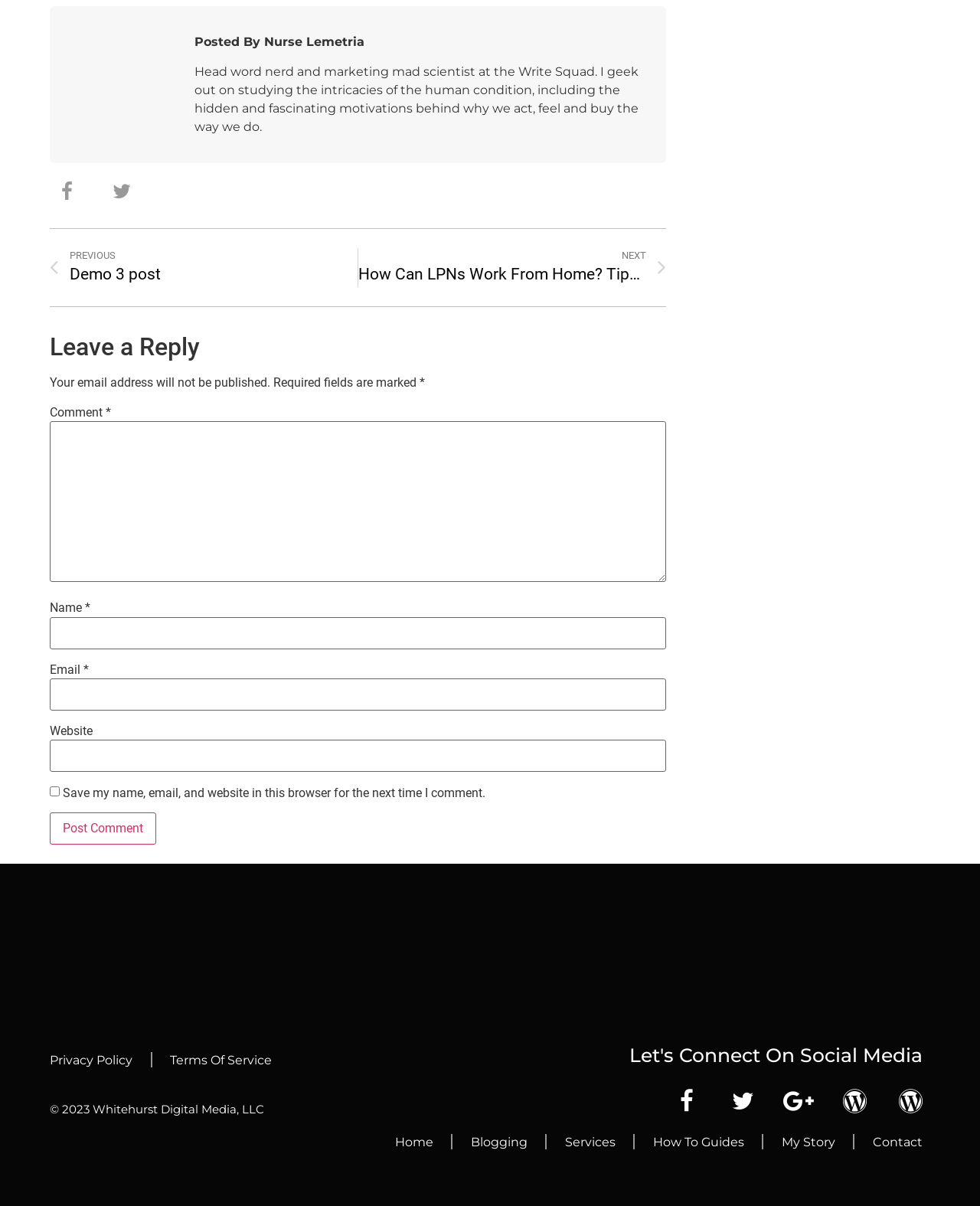Use the details in the image to answer the question thoroughly: 
How many required fields are there in the comment form?

There are 3 required fields in the comment form, which are Comment, Name, and Email, marked with an asterisk (*) symbol.